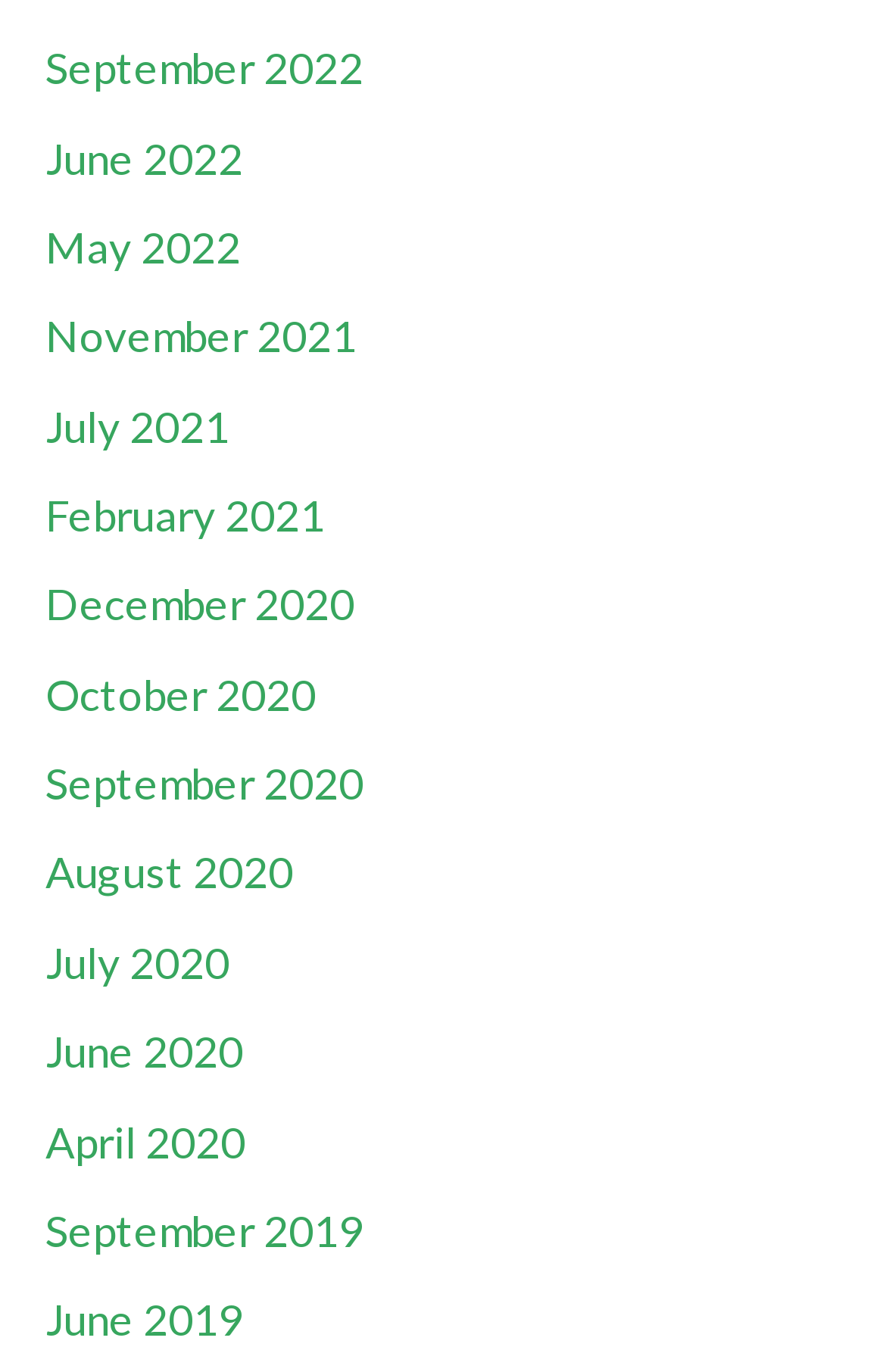Please locate the bounding box coordinates of the element that should be clicked to achieve the given instruction: "View September 2022 archives".

[0.051, 0.03, 0.41, 0.069]